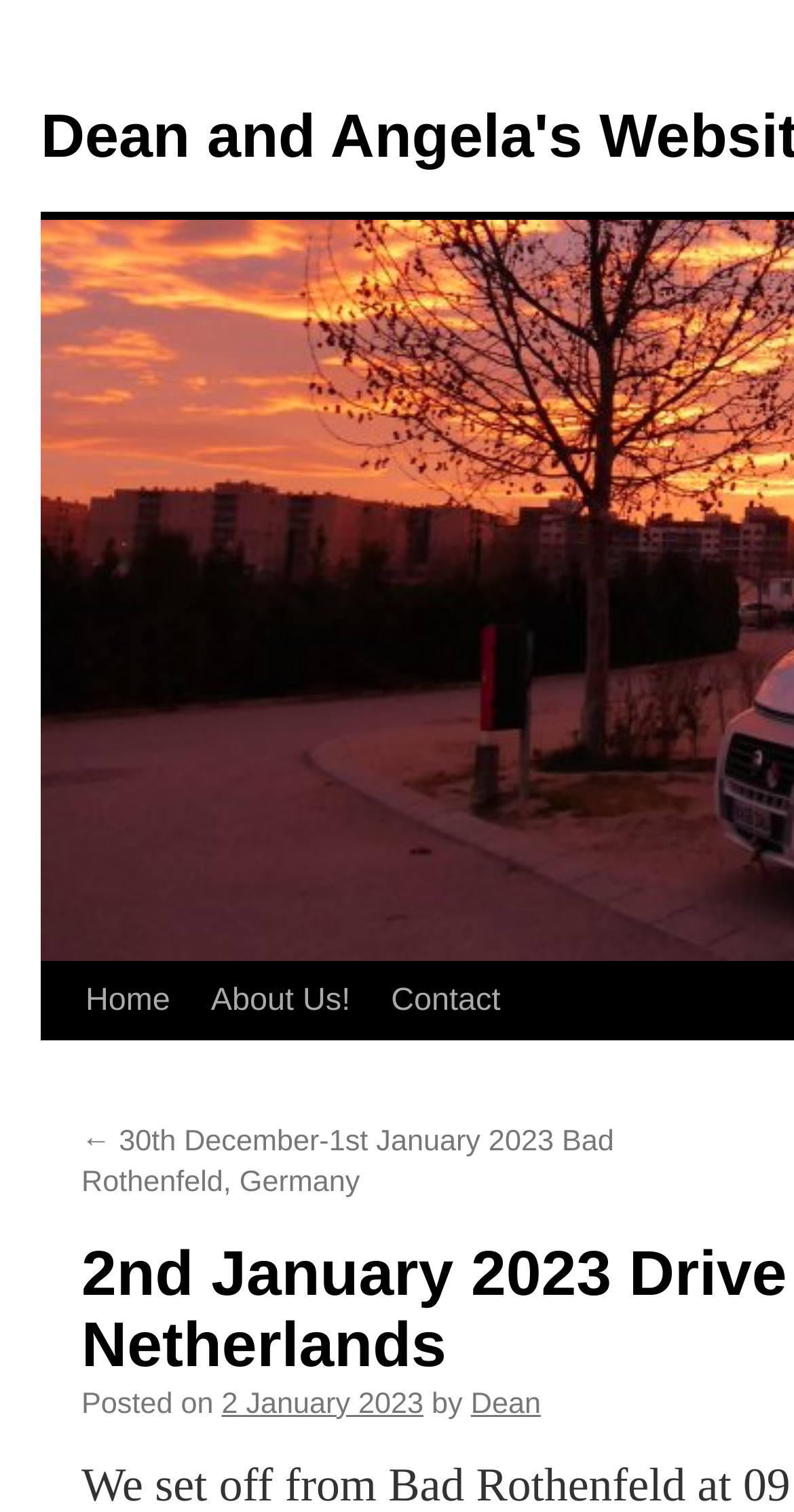Please answer the following question as detailed as possible based on the image: 
What is the position of the 'Skip to content' link?

I found the 'Skip to content' link with a bounding box coordinate of [0.049, 0.636, 0.1, 0.789], which suggests that it is located at the top-left of the page.